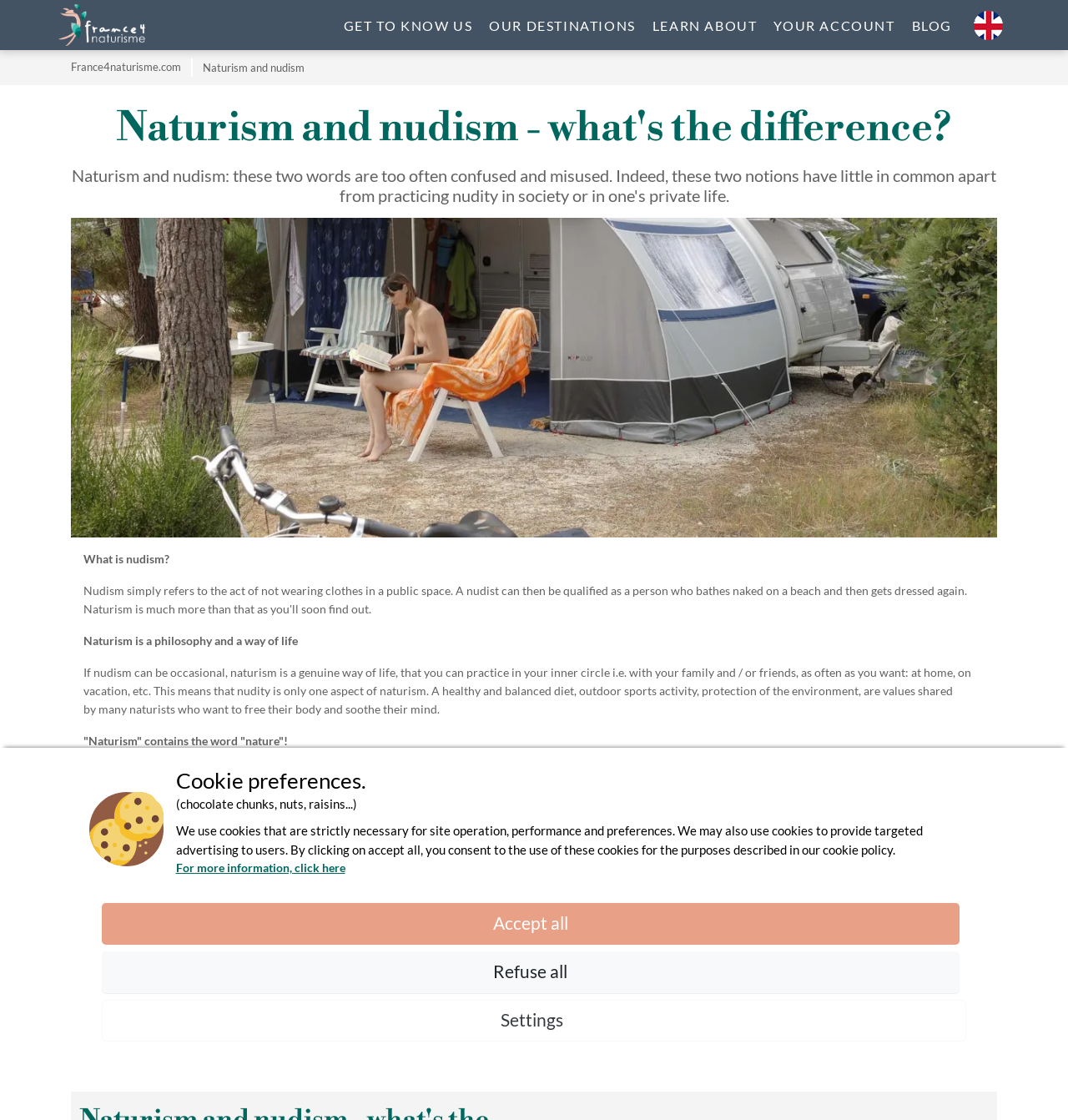Identify the bounding box coordinates of the section to be clicked to complete the task described by the following instruction: "See campsites in Naturism and nudism". The coordinates should be four float numbers between 0 and 1, formatted as [left, top, right, bottom].

[0.19, 0.052, 0.285, 0.068]